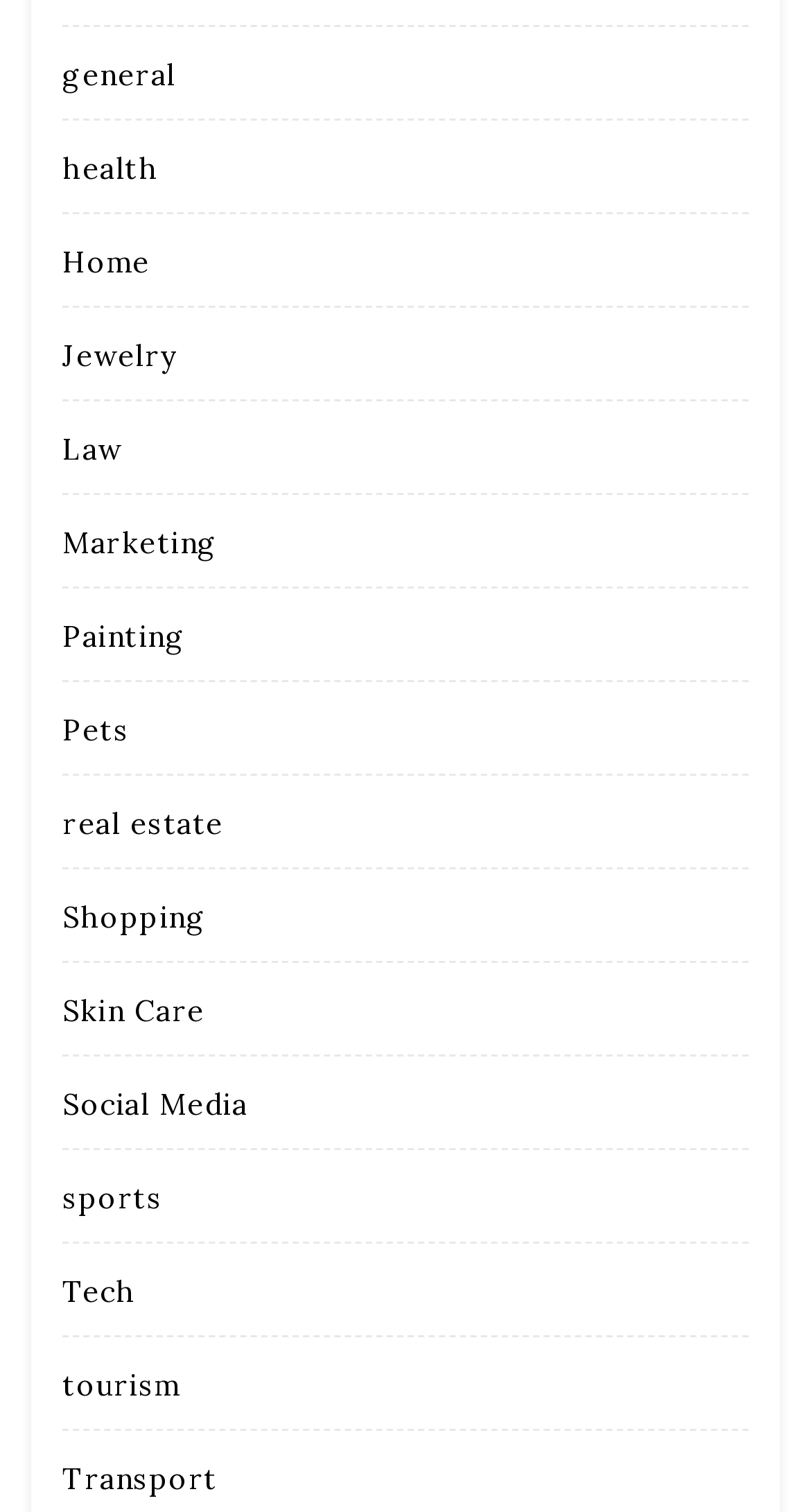Bounding box coordinates are specified in the format (top-left x, top-left y, bottom-right x, bottom-right y). All values are floating point numbers bounded between 0 and 1. Please provide the bounding box coordinate of the region this sentence describes: Social Media

[0.077, 0.718, 0.305, 0.743]